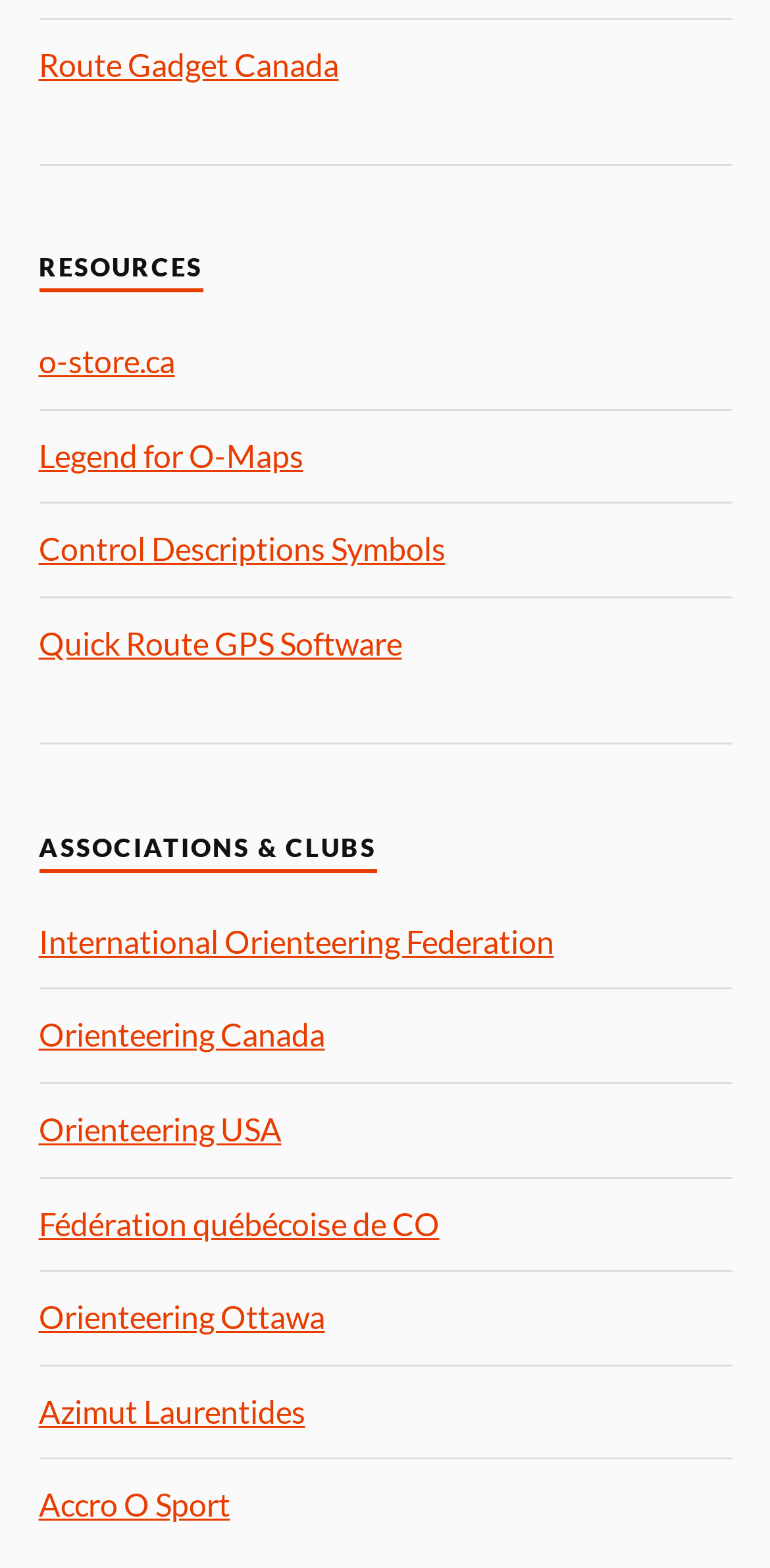Locate the bounding box coordinates of the clickable part needed for the task: "Call +43 5 0880".

None